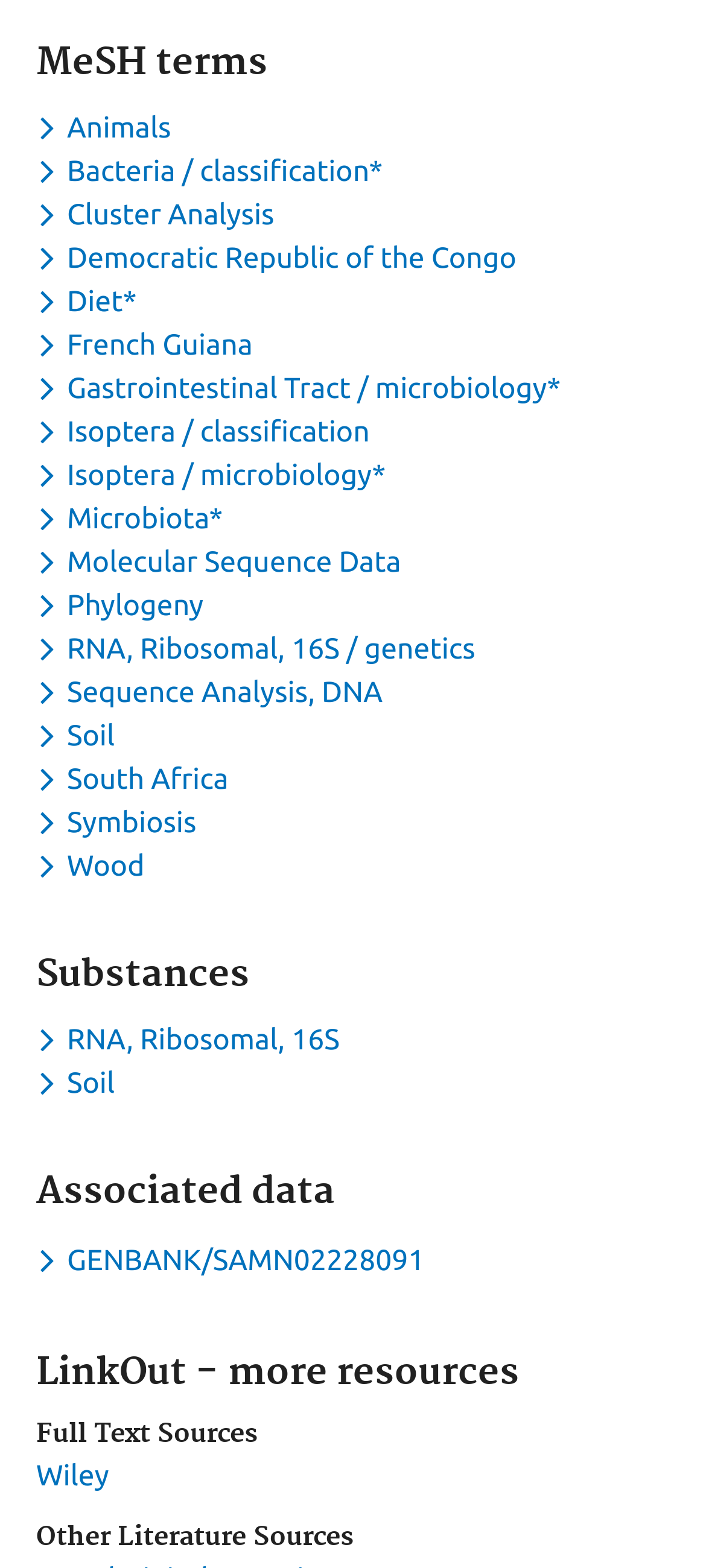What is the purpose of the 'Toggle dropdown menu' buttons?
Please answer the question with as much detail and depth as you can.

The purpose of the 'Toggle dropdown menu' buttons can be inferred by looking at their descriptions and the fact that they are associated with keyword actions, suggesting that they are used to expand or collapse menus related to those keywords.